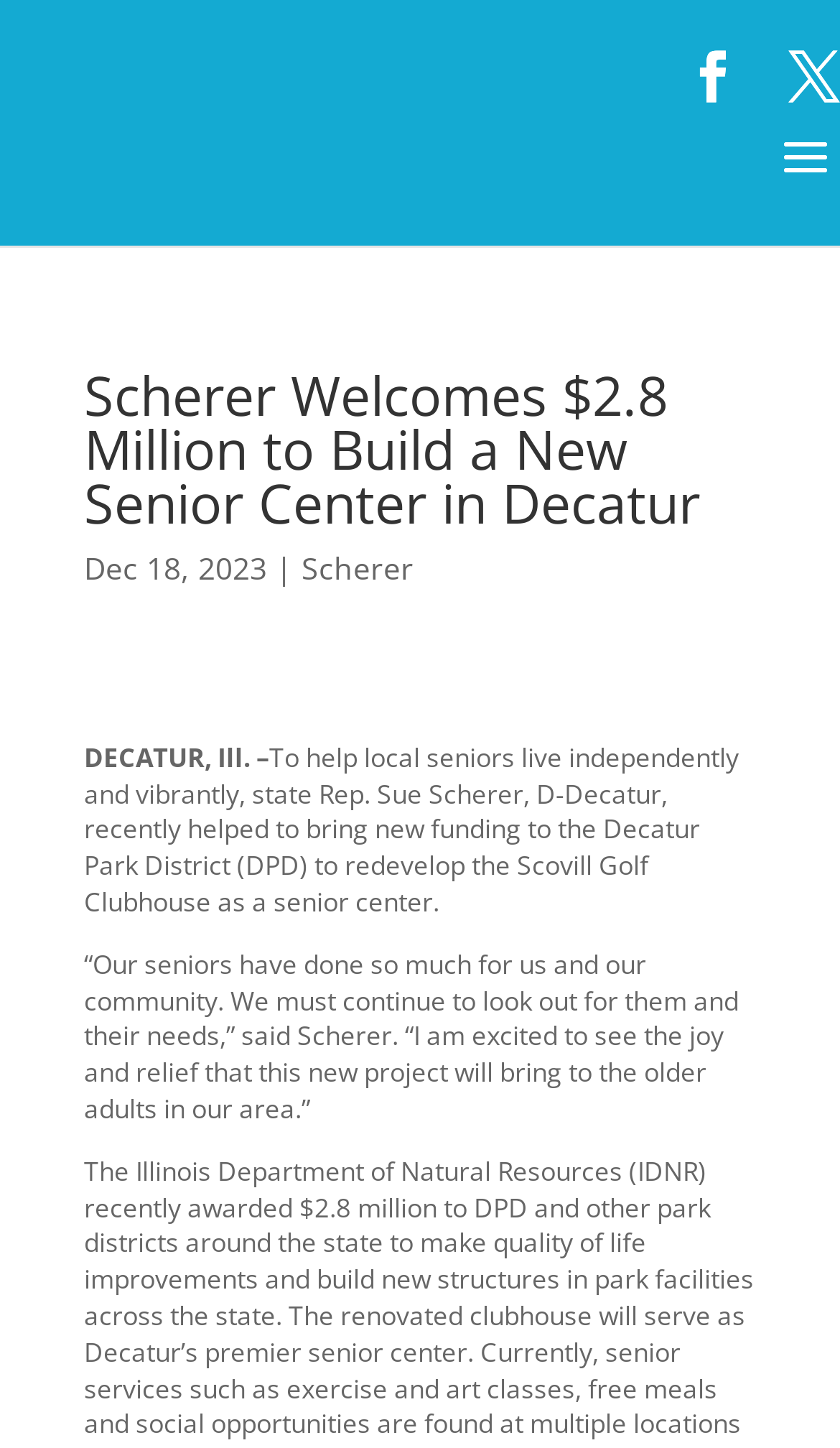What is the purpose of the new project?
Respond to the question with a single word or phrase according to the image.

To help local seniors